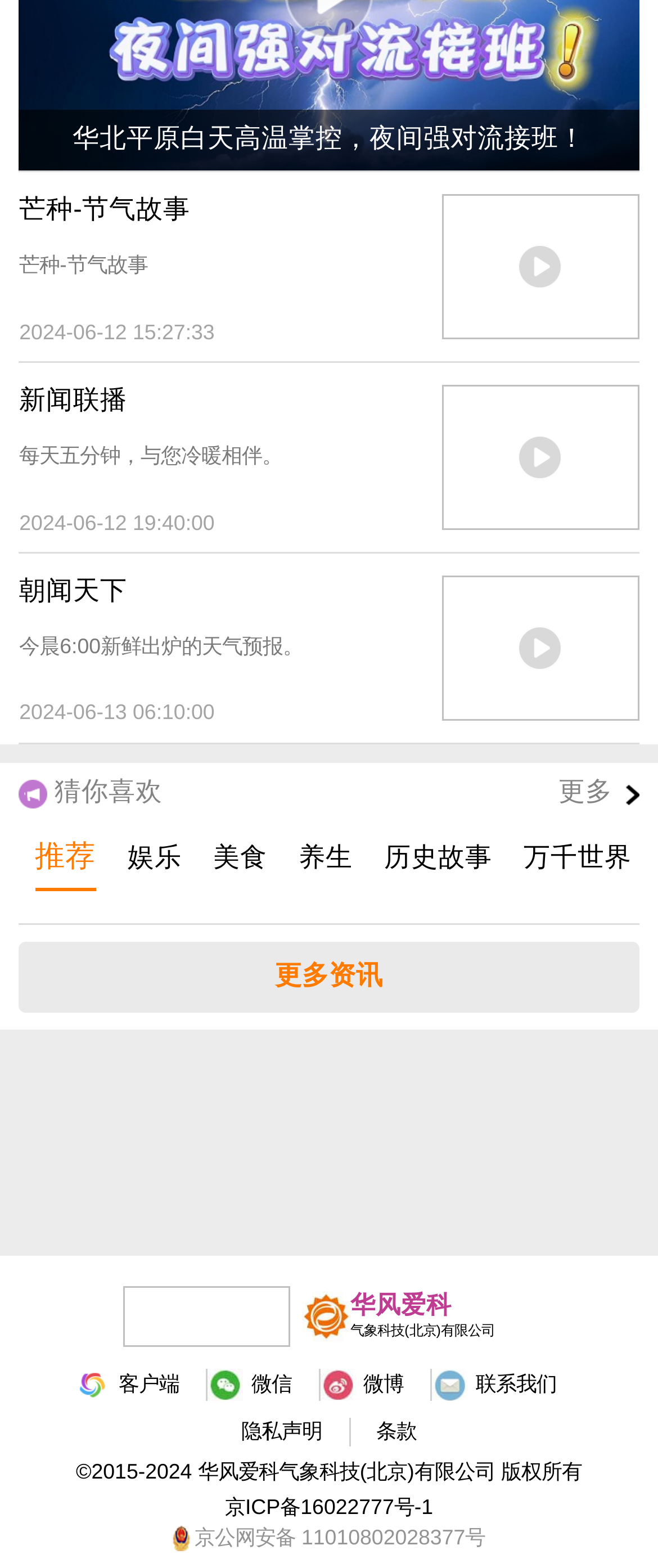Locate the bounding box coordinates of the clickable region to complete the following instruction: "view more recommendations."

[0.795, 0.487, 0.971, 0.526]